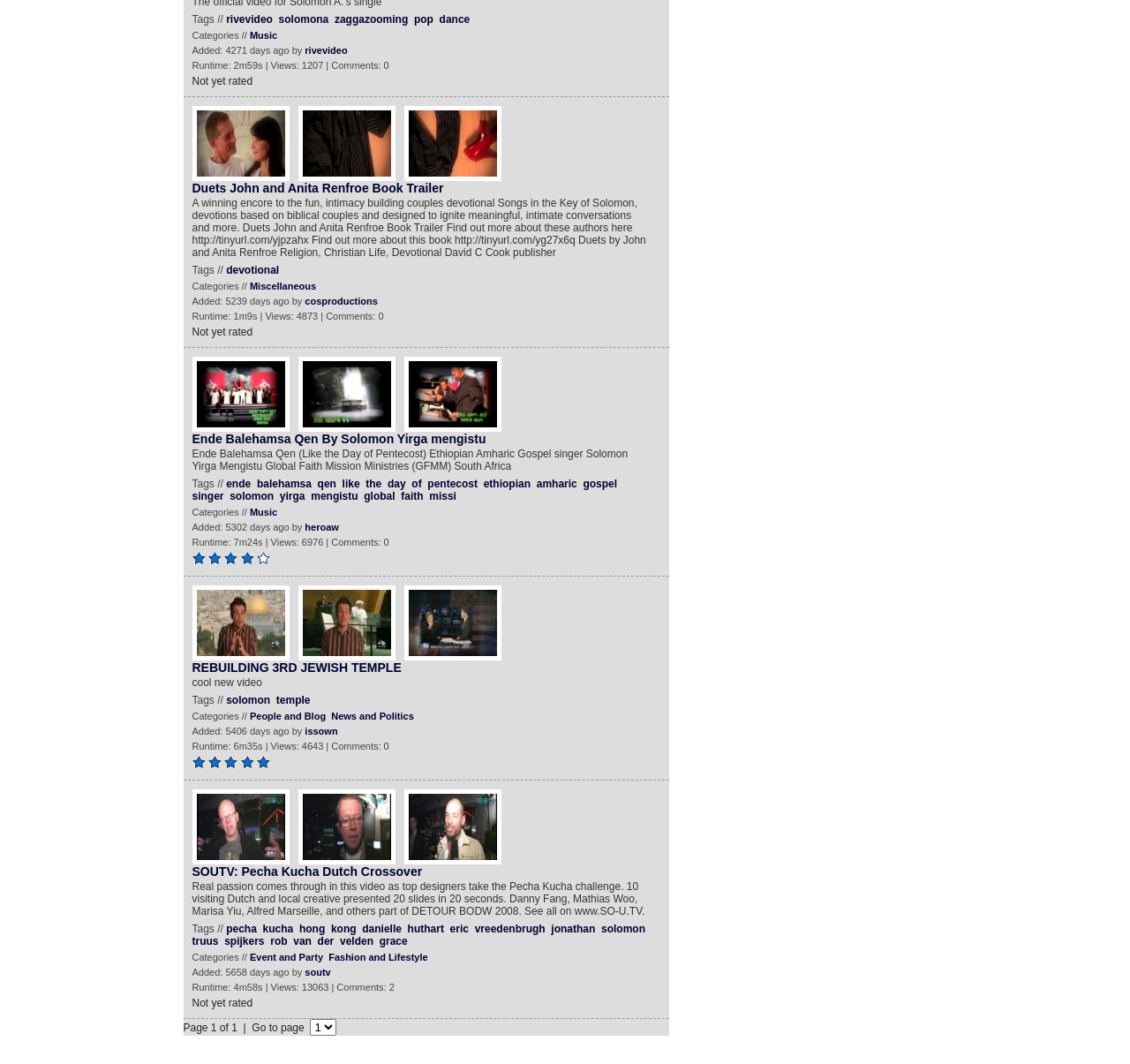What is the runtime of the first video?
We need a detailed and meticulous answer to the question.

I found the runtime of the first video by looking at the text content of the StaticText element with the ID 994, which is 'Runtime: 1m9s | Views: 4873 | Comments: 0'.